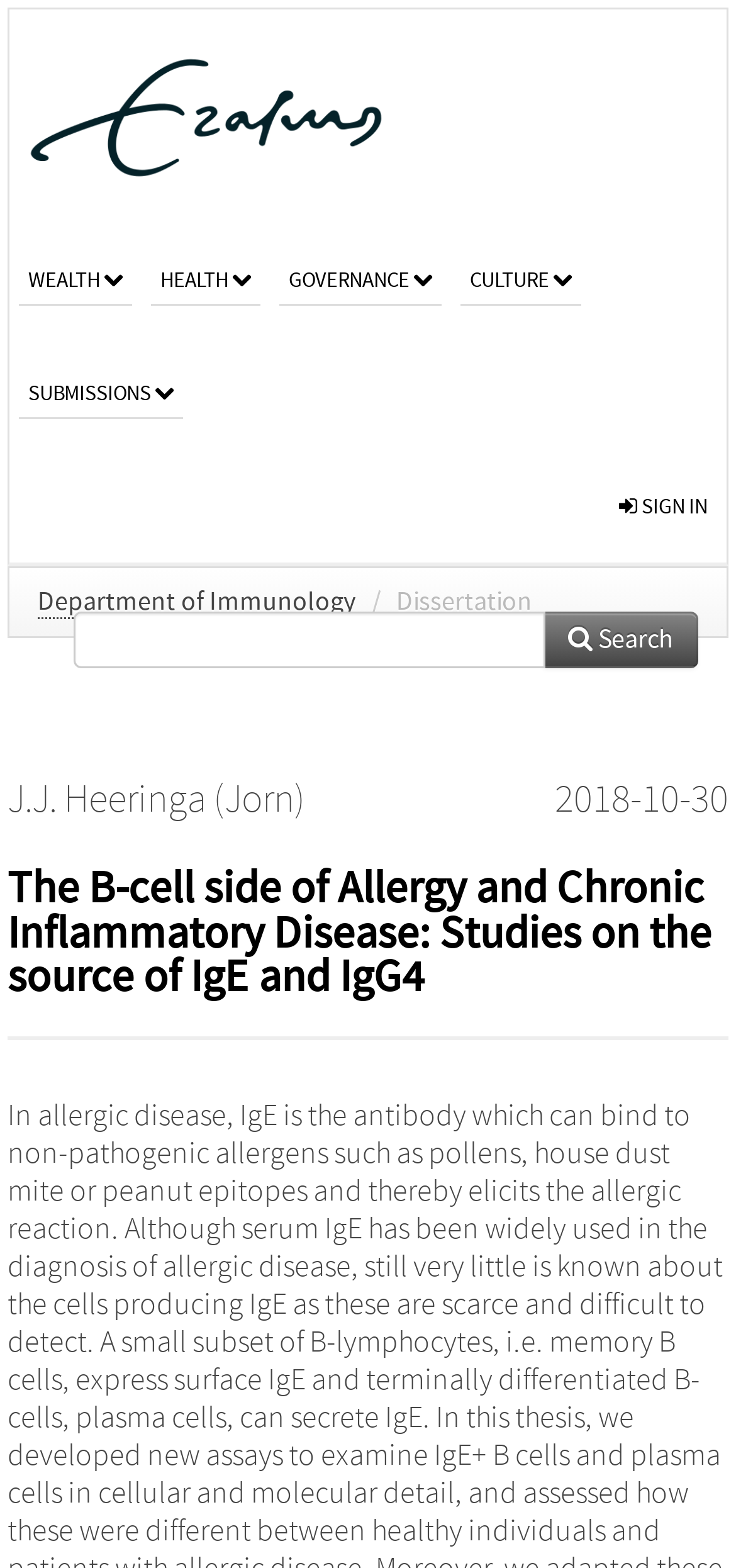Show the bounding box coordinates for the element that needs to be clicked to execute the following instruction: "sign in". Provide the coordinates in the form of four float numbers between 0 and 1, i.e., [left, top, right, bottom].

[0.815, 0.288, 0.987, 0.359]